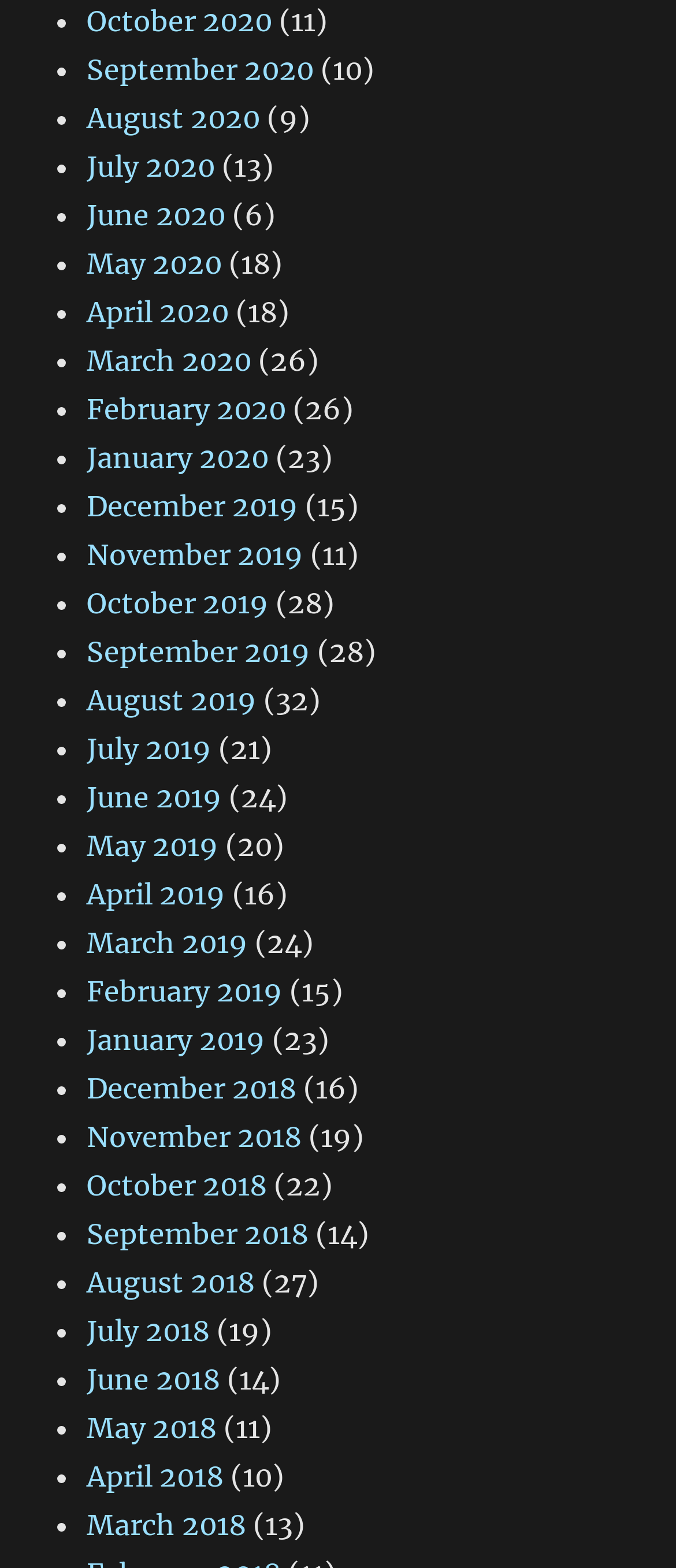Please identify the bounding box coordinates of the area that needs to be clicked to follow this instruction: "View September 2020".

[0.128, 0.033, 0.464, 0.055]